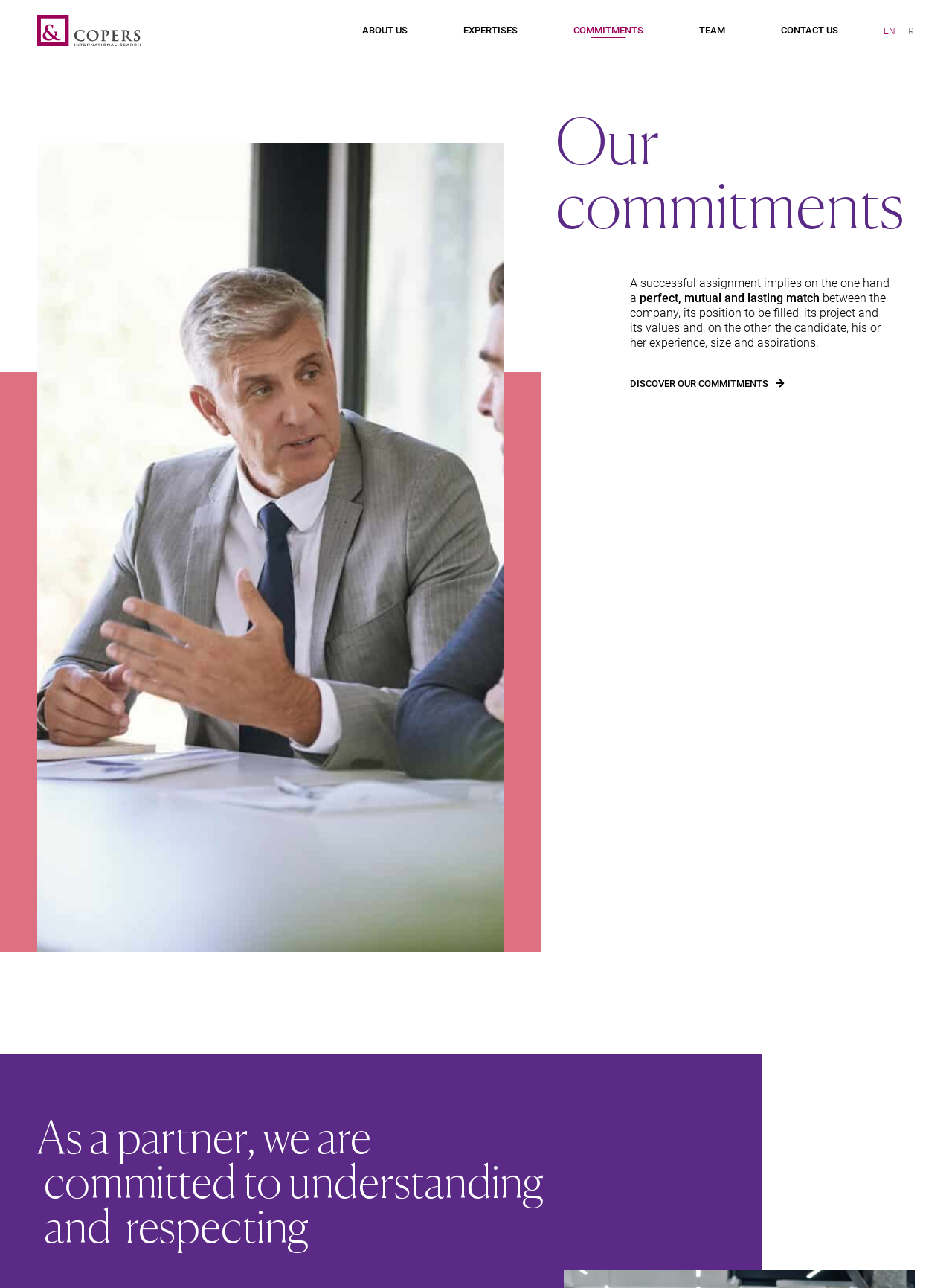What is the purpose of the button 'DISCOVER OUR COMMITMENTS'?
Based on the screenshot, give a detailed explanation to answer the question.

The button 'DISCOVER OUR COMMITMENTS' is likely to take the user to a page that provides more information about the company's commitments, as it is placed below the text that describes what a successful assignment implies.